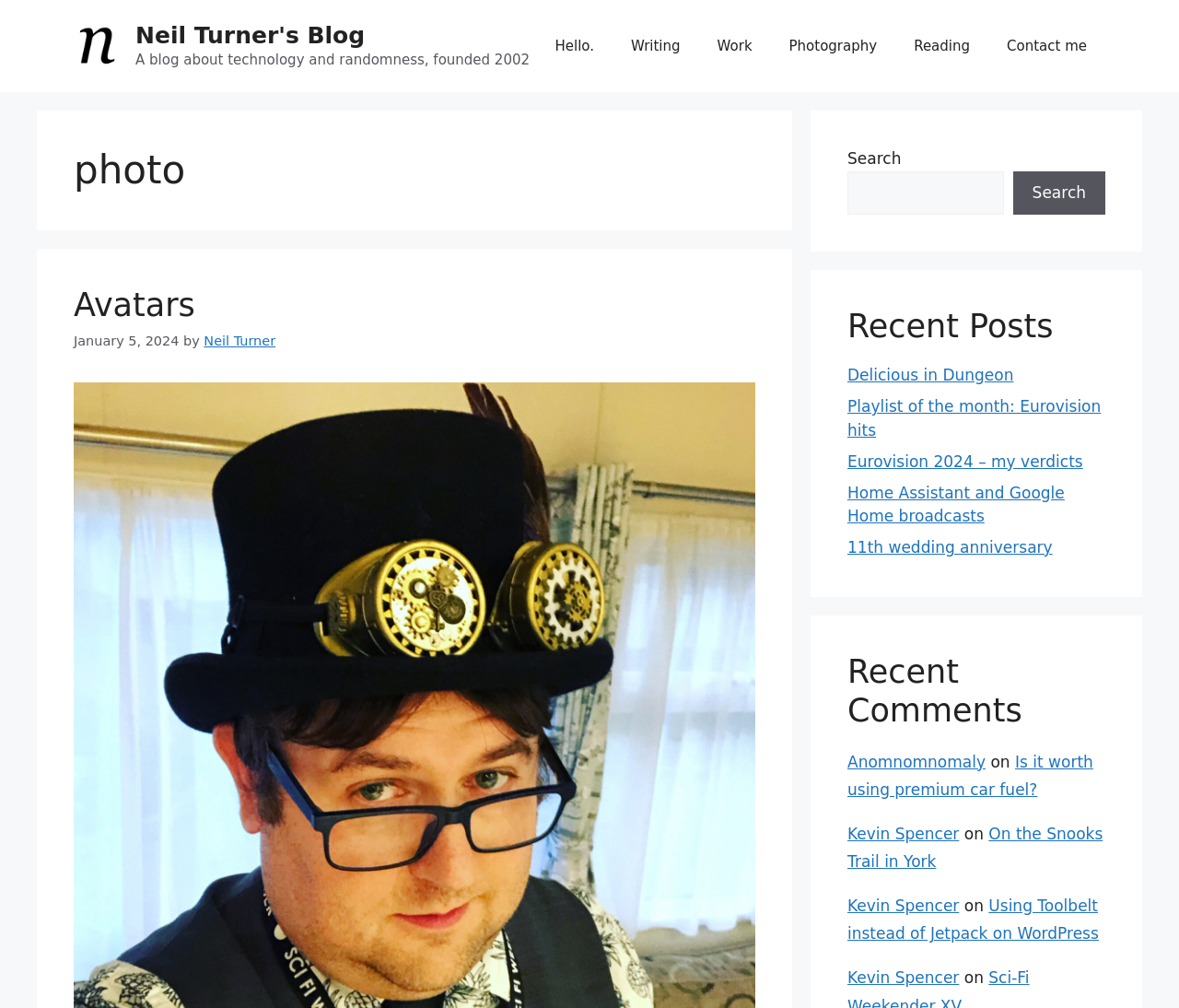Could you indicate the bounding box coordinates of the region to click in order to complete this instruction: "Read the post 'Delicious in Dungeon'".

[0.719, 0.363, 0.86, 0.381]